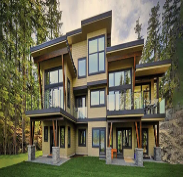What is the focus of the sustainable architecture trend?
Using the image, answer in one word or phrase.

Energy efficiency and environmentally friendly materials